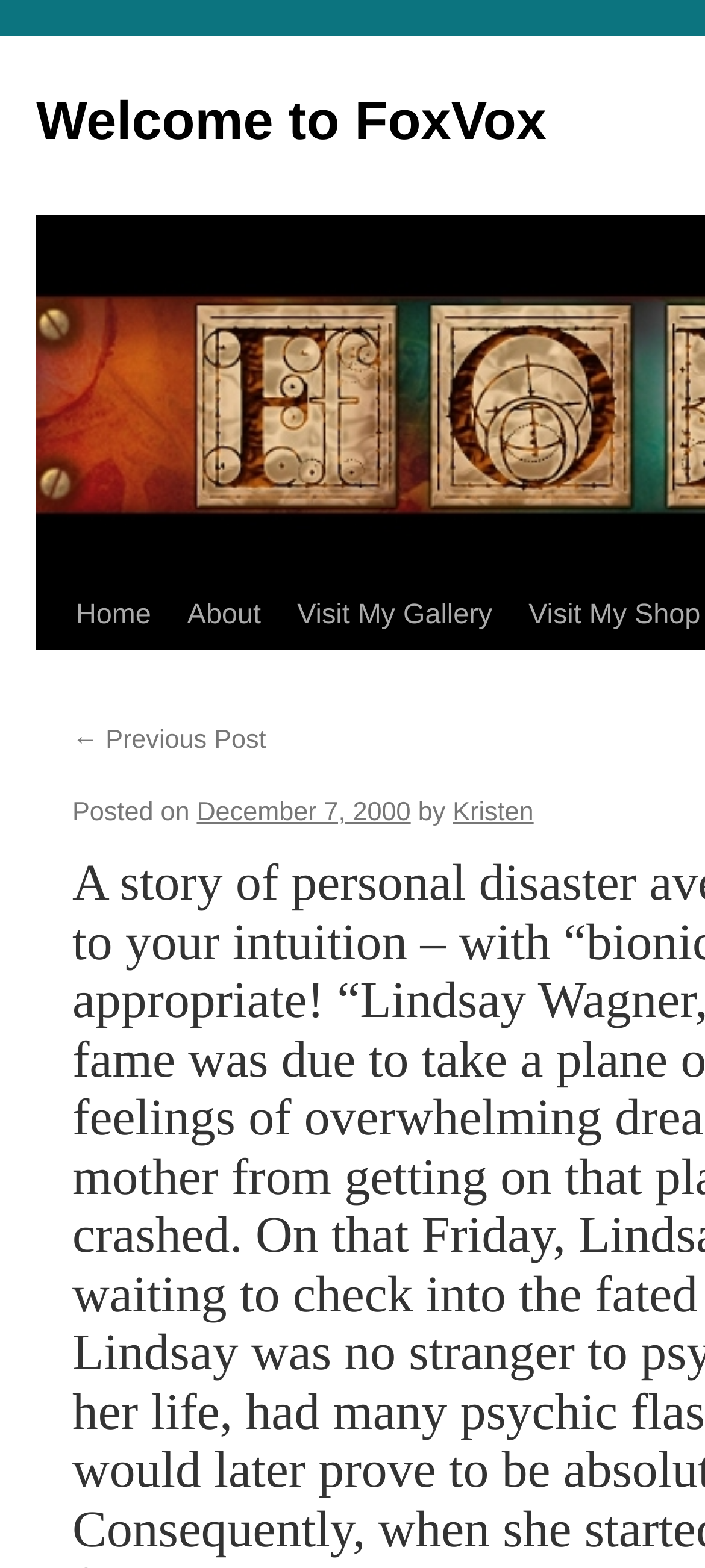Given the element description, predict the bounding box coordinates in the format (top-left x, top-left y, bottom-right x, bottom-right y), using floating point numbers between 0 and 1: Visit My Shop

[0.643, 0.371, 0.897, 0.459]